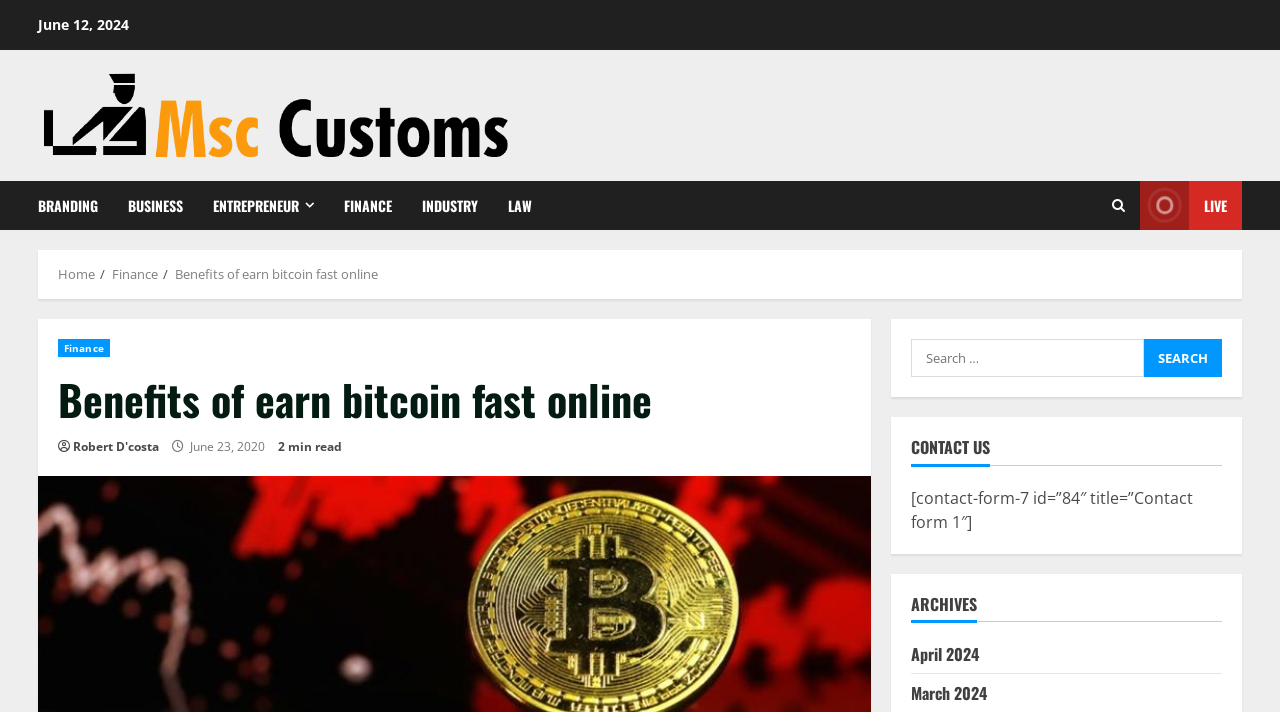Please indicate the bounding box coordinates of the element's region to be clicked to achieve the instruction: "Contact us". Provide the coordinates as four float numbers between 0 and 1, i.e., [left, top, right, bottom].

[0.712, 0.614, 0.955, 0.654]